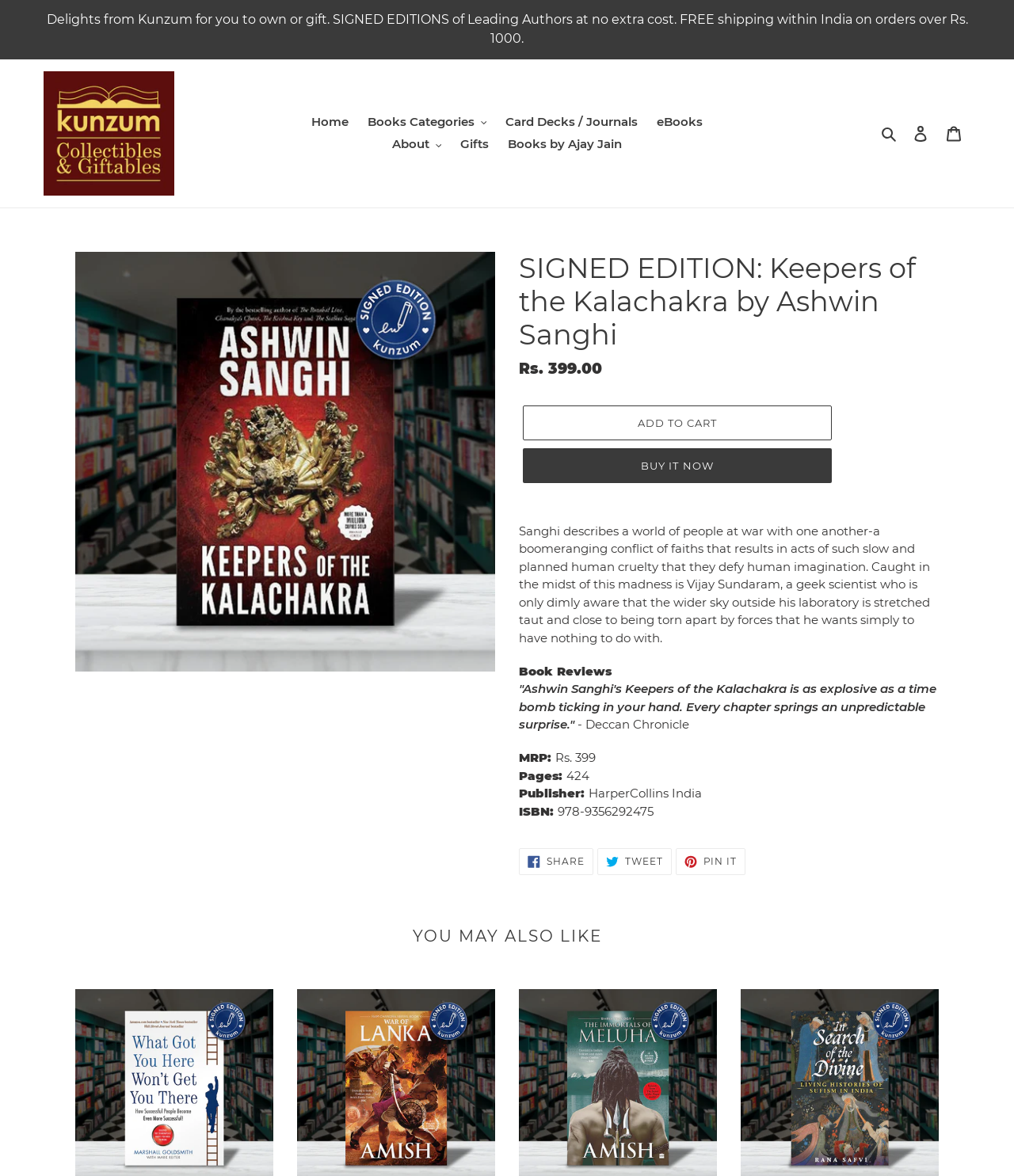Identify the bounding box of the HTML element described as: "alt="Kunzum Books"".

[0.043, 0.061, 0.172, 0.166]